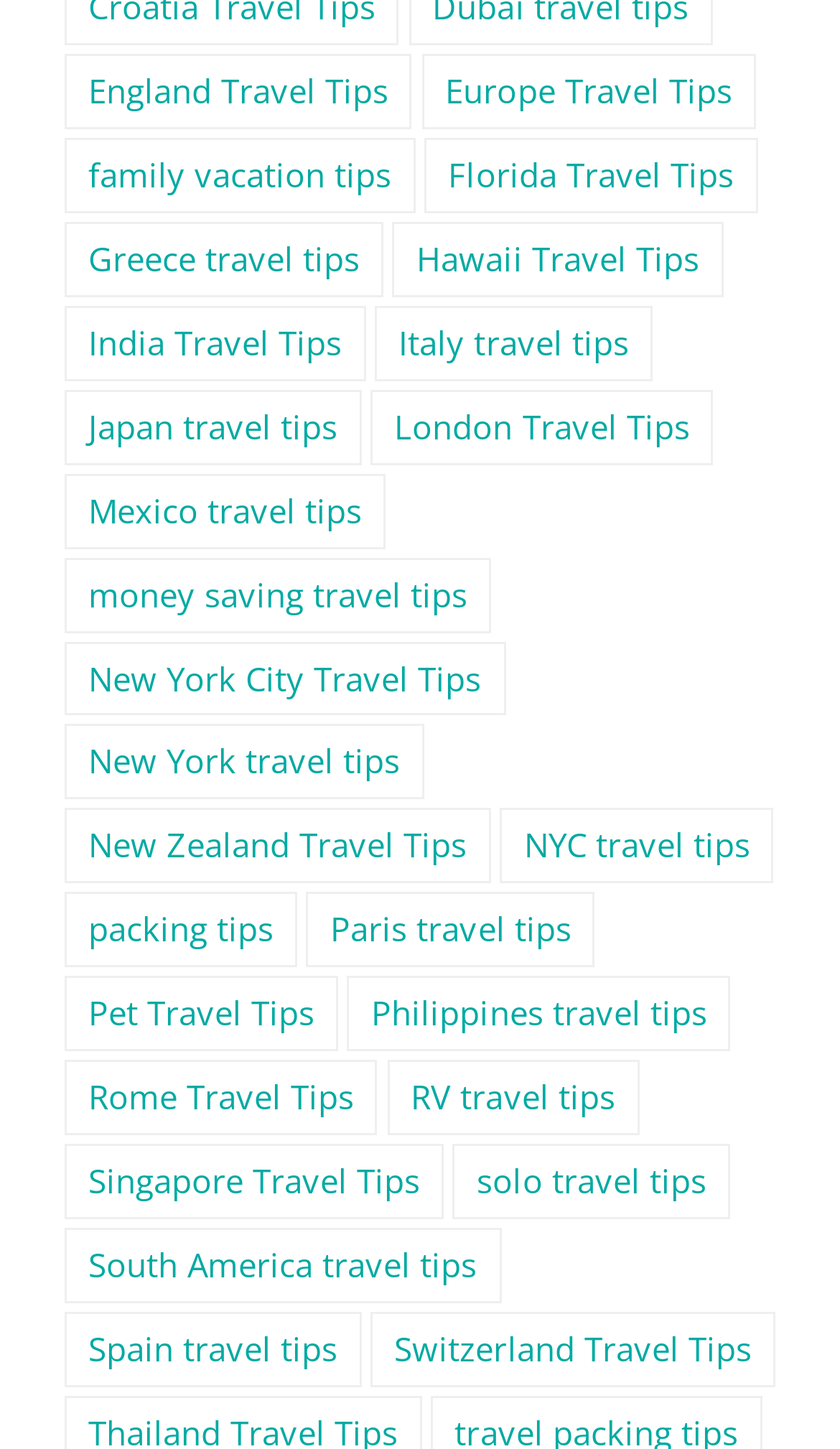Give a one-word or one-phrase response to the question: 
What is the category with the most links?

Country-specific travel tips